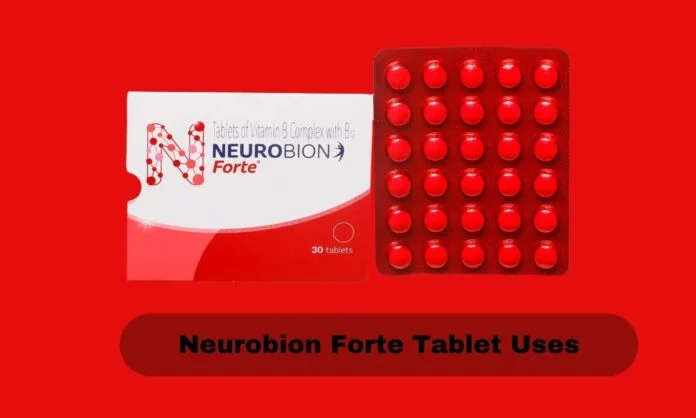Give a one-word or short phrase answer to the question: 
What is the purpose of the product according to the caption?

Health supplementation